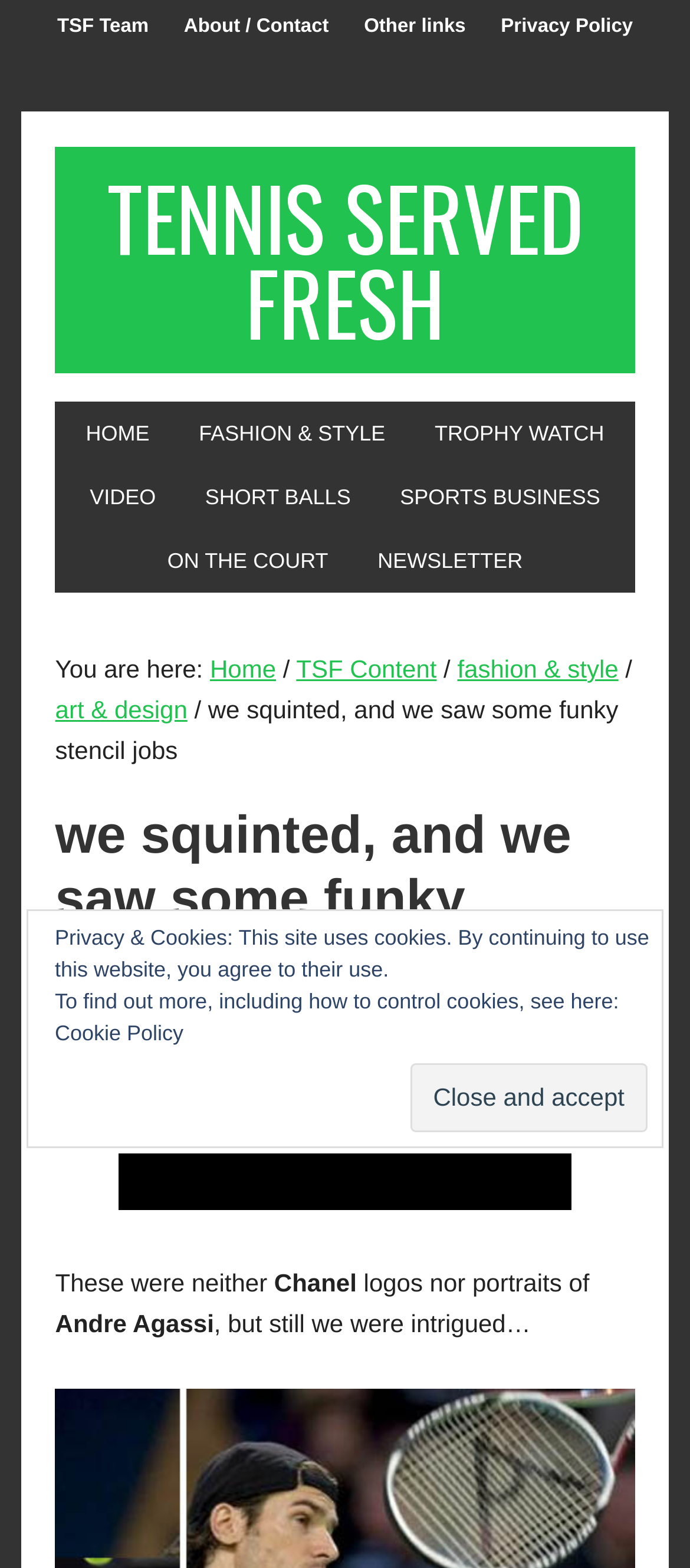What social media platforms are available for sharing?
Could you please answer the question thoroughly and with as much detail as possible?

I identified the social media icons in the article, including Facebook, Twitter, Pinterest, and Tumblr, which are available for sharing the content.